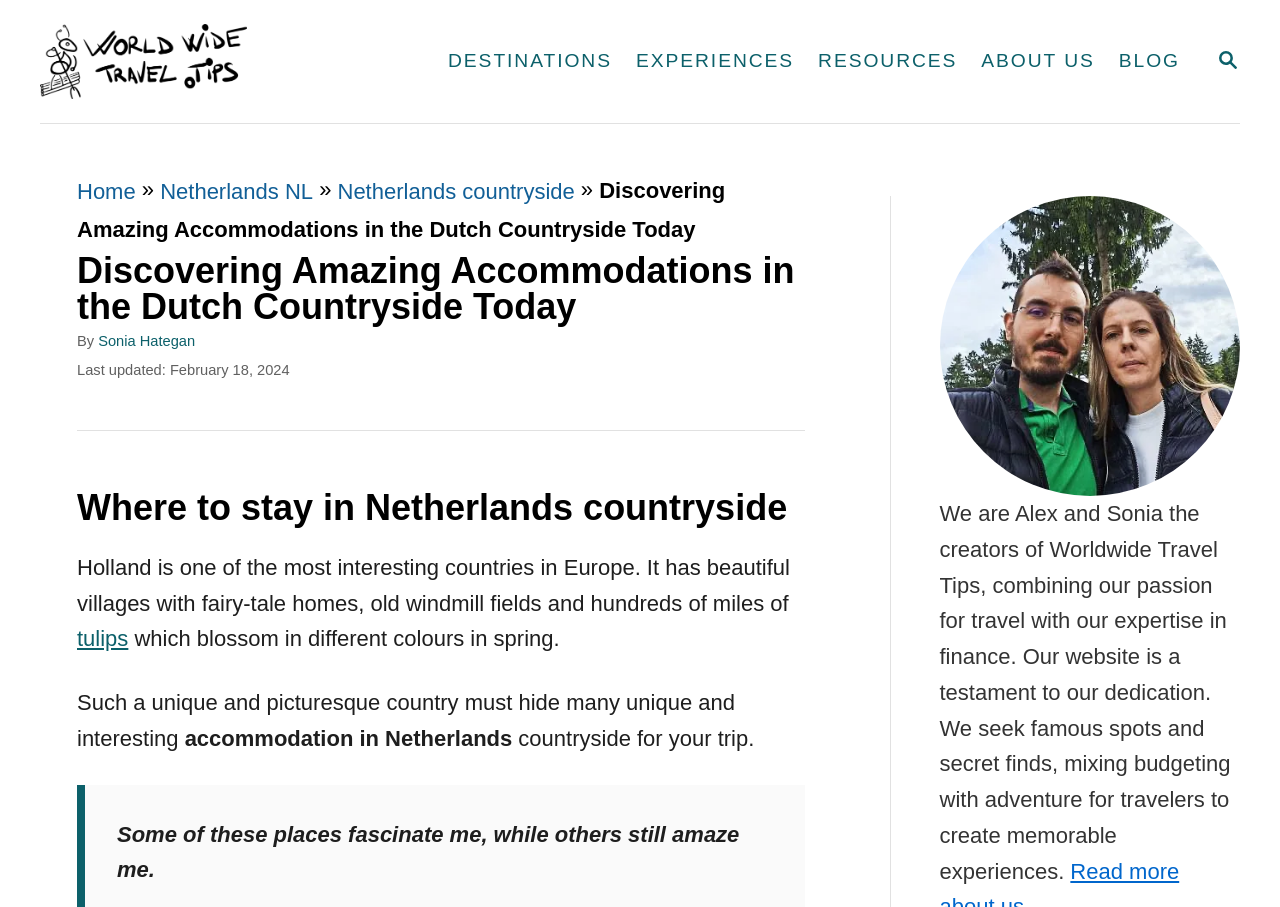Answer the question with a brief word or phrase:
What is the name of the website mentioned on this webpage?

Worldwide Travel Tips